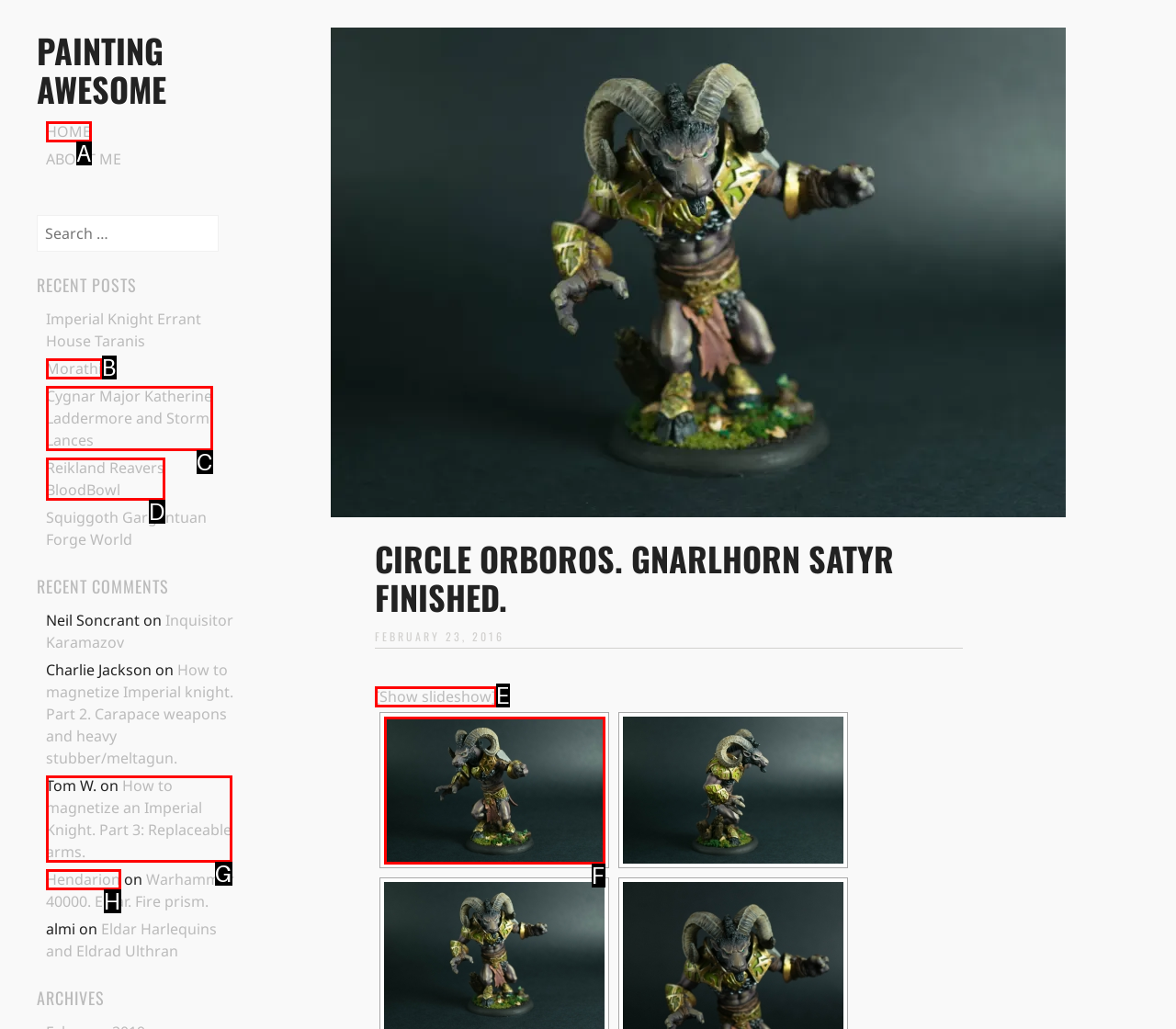Indicate the HTML element to be clicked to accomplish this task: View the slideshow Respond using the letter of the correct option.

E